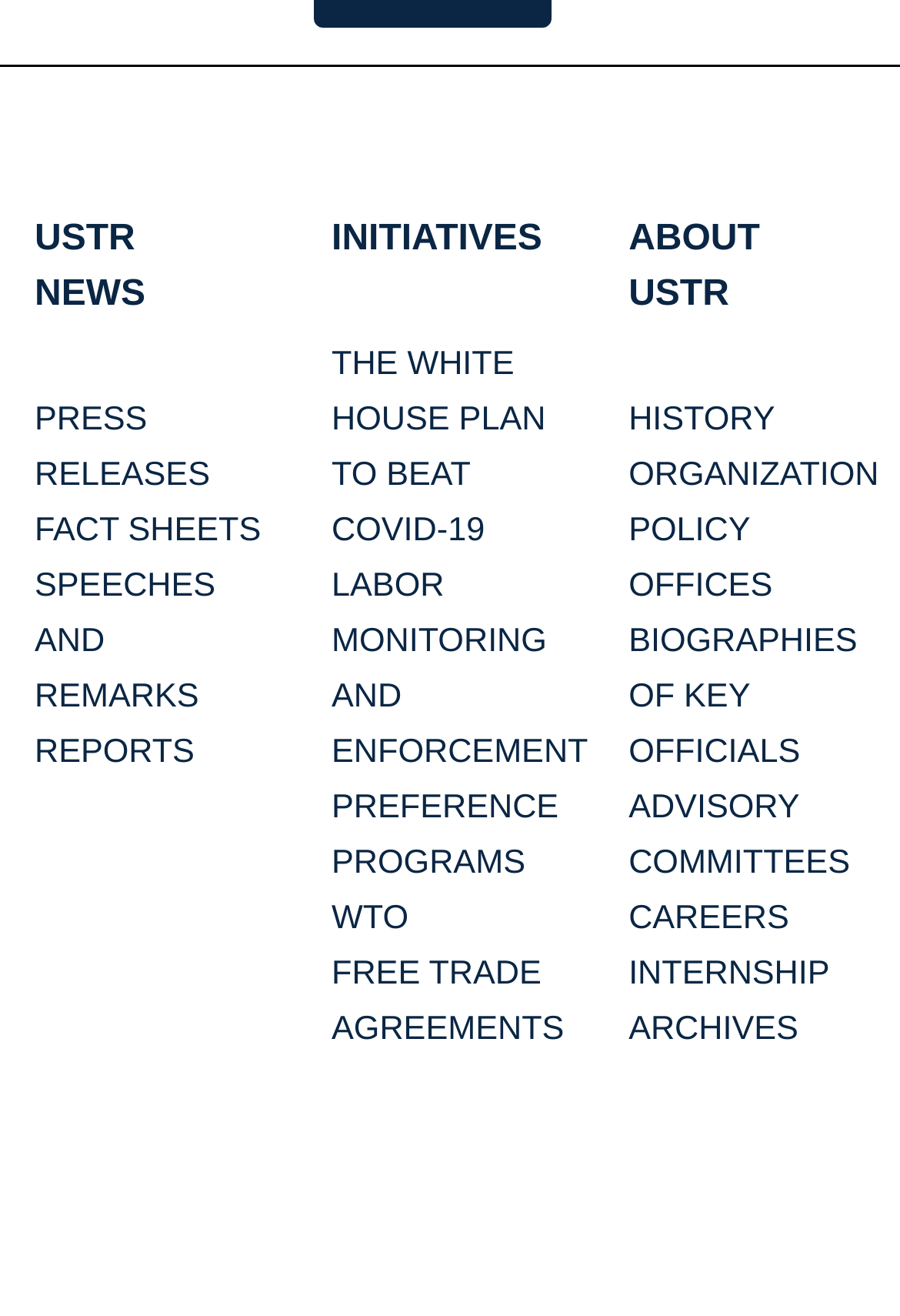What is the position of the image on the webpage?
Relying on the image, give a concise answer in one word or a brief phrase.

Bottom left